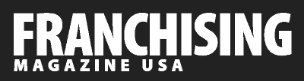Explain the details of the image you are viewing.

The image features the logo of "Franchising Magazine USA," prominently displayed in a bold, modern font against a dark background. The title suggests a focus on topics related to franchising opportunities, insights, and industry news, catering to potential franchisees and business enthusiasts. This magazine serves as a vital resource in the thriving business sector, emphasizing the importance of franchise education and support, as highlighted in its adjacent text content discussing various aspects of franchising, particularly in the fitness industry with references to Mayweather Boxing + Fitness.